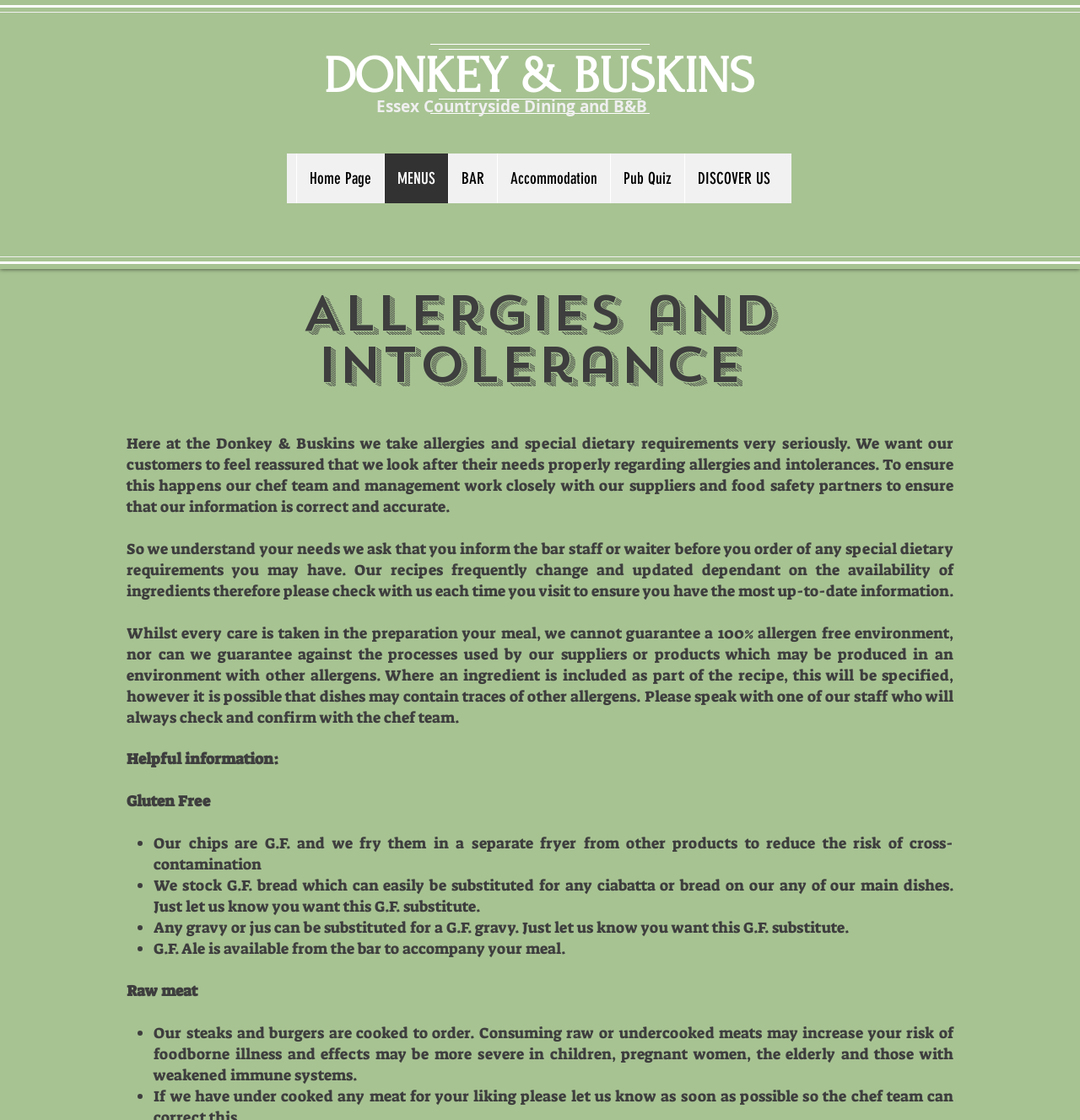Identify the bounding box of the HTML element described as: "MENUS".

[0.355, 0.137, 0.414, 0.181]